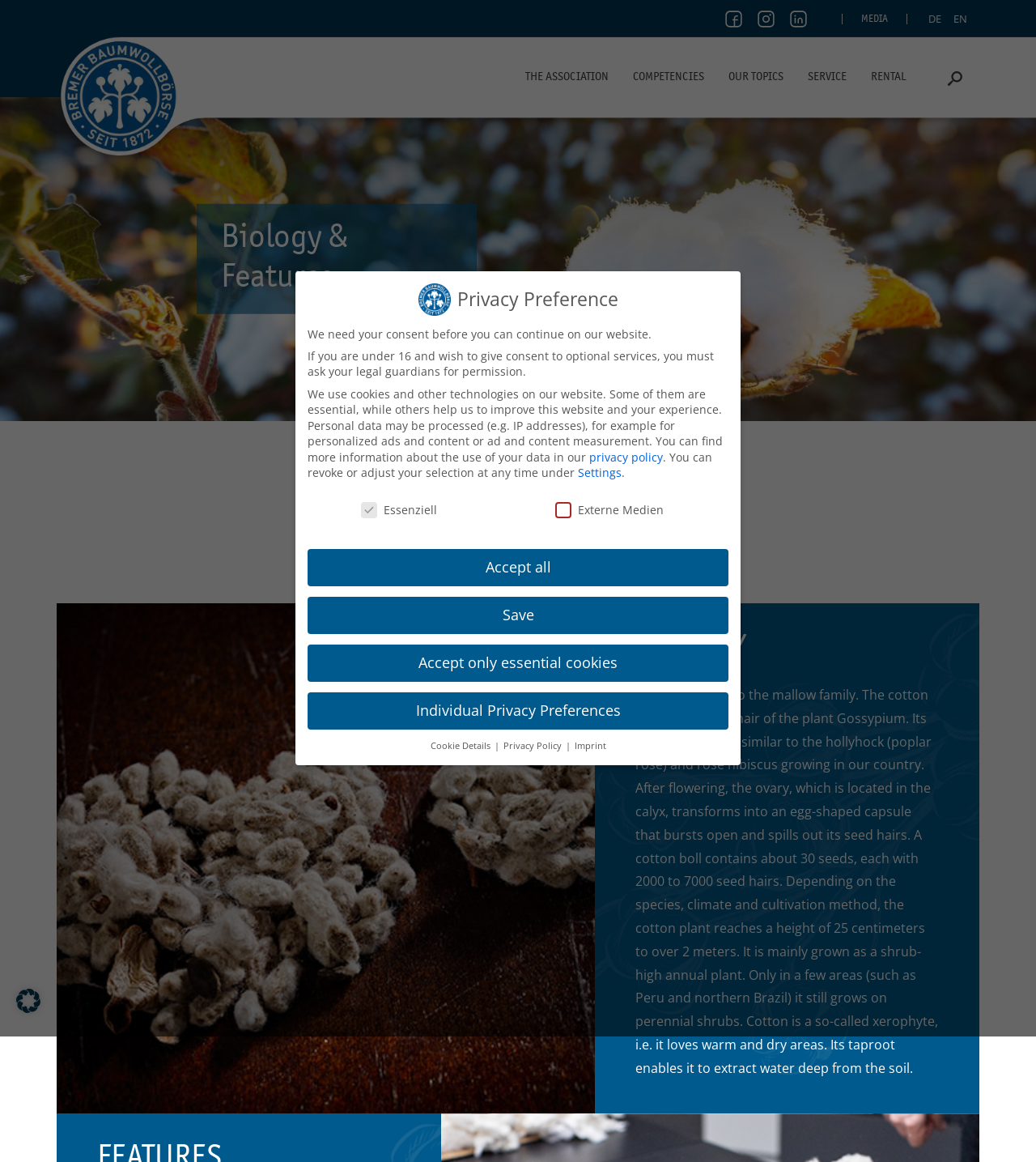Please provide a detailed answer to the question below based on the screenshot: 
What is the purpose of the searchbox?

The searchbox is an input field with a submit button, and its placeholder text is 'Enter your search term...'. This suggests that the purpose of the searchbox is to allow users to search for something on the website.